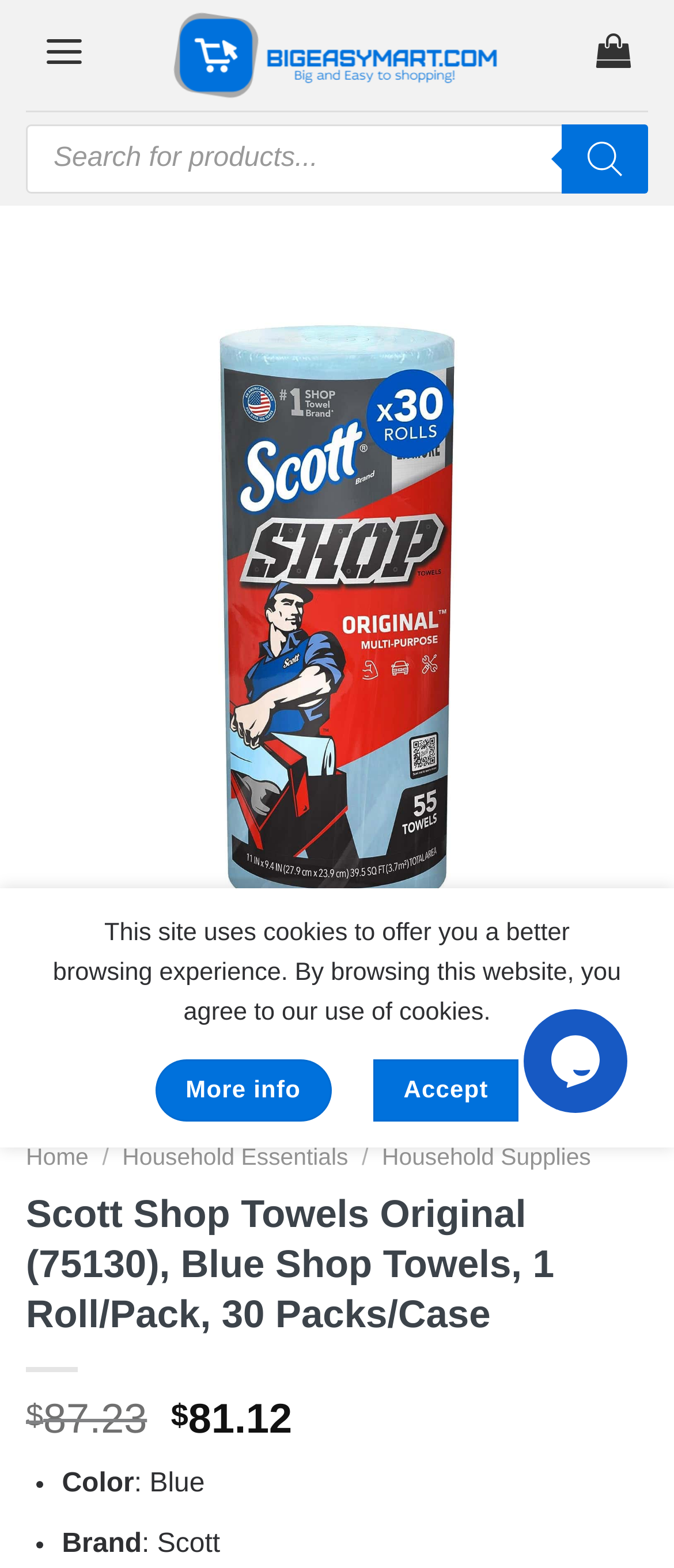Identify the bounding box coordinates of the section to be clicked to complete the task described by the following instruction: "Go to BigEasyMart homepage". The coordinates should be four float numbers between 0 and 1, formatted as [left, top, right, bottom].

[0.251, 0.005, 0.749, 0.066]